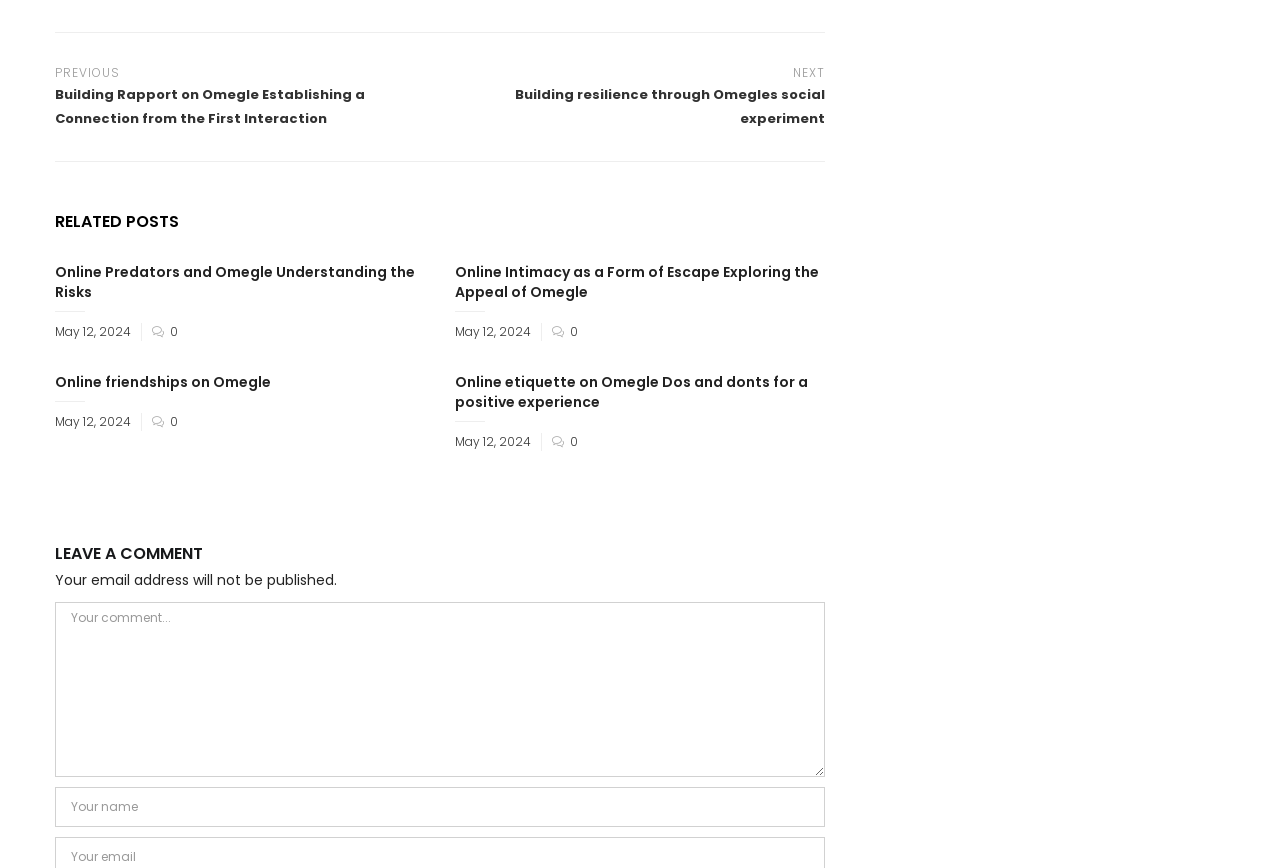Identify the bounding box coordinates of the element to click to follow this instruction: 'search for something'. Ensure the coordinates are four float values between 0 and 1, provided as [left, top, right, bottom].

None